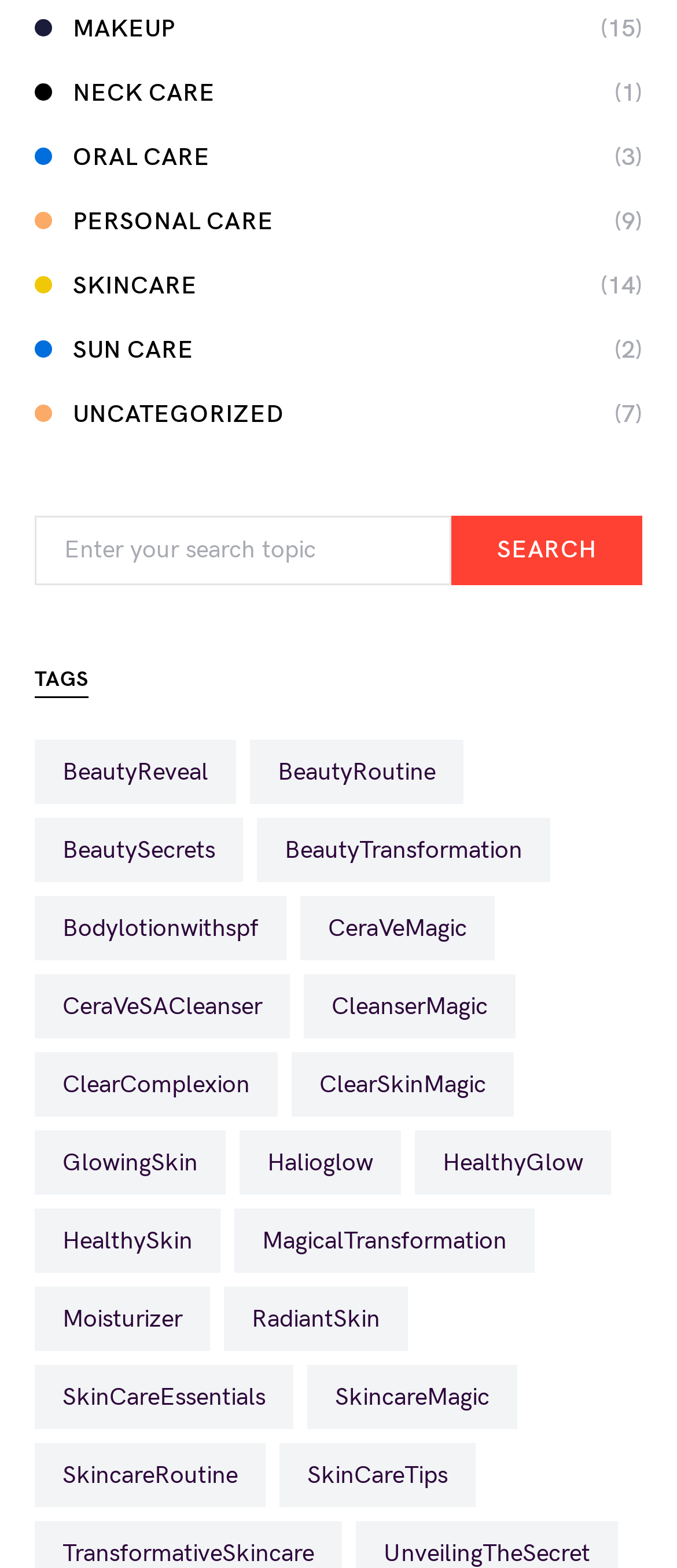Respond with a single word or phrase to the following question: How many categories are listed?

8